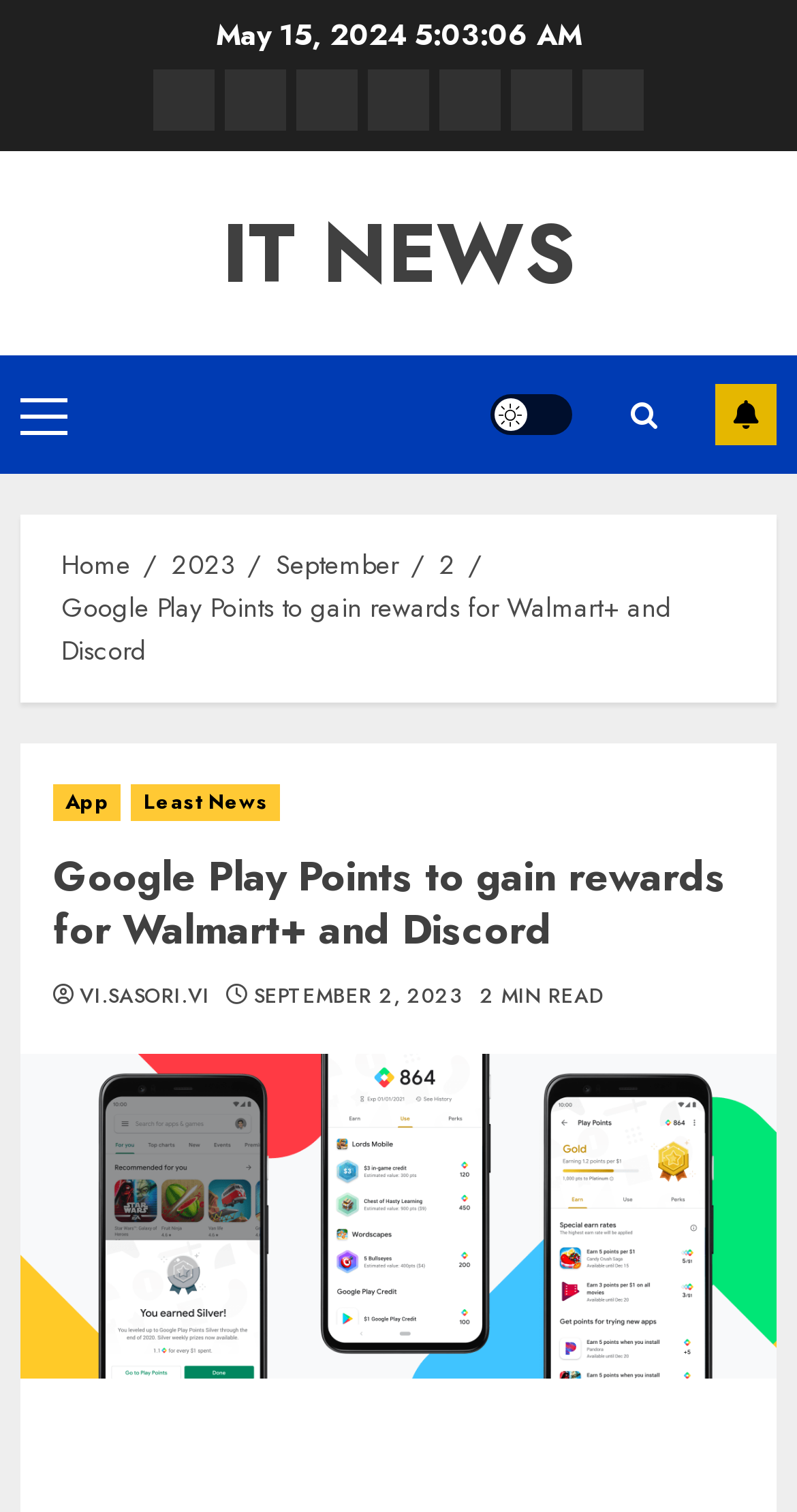What is the headline of the webpage?

Google Play Points to gain rewards for Walmart+ and Discord